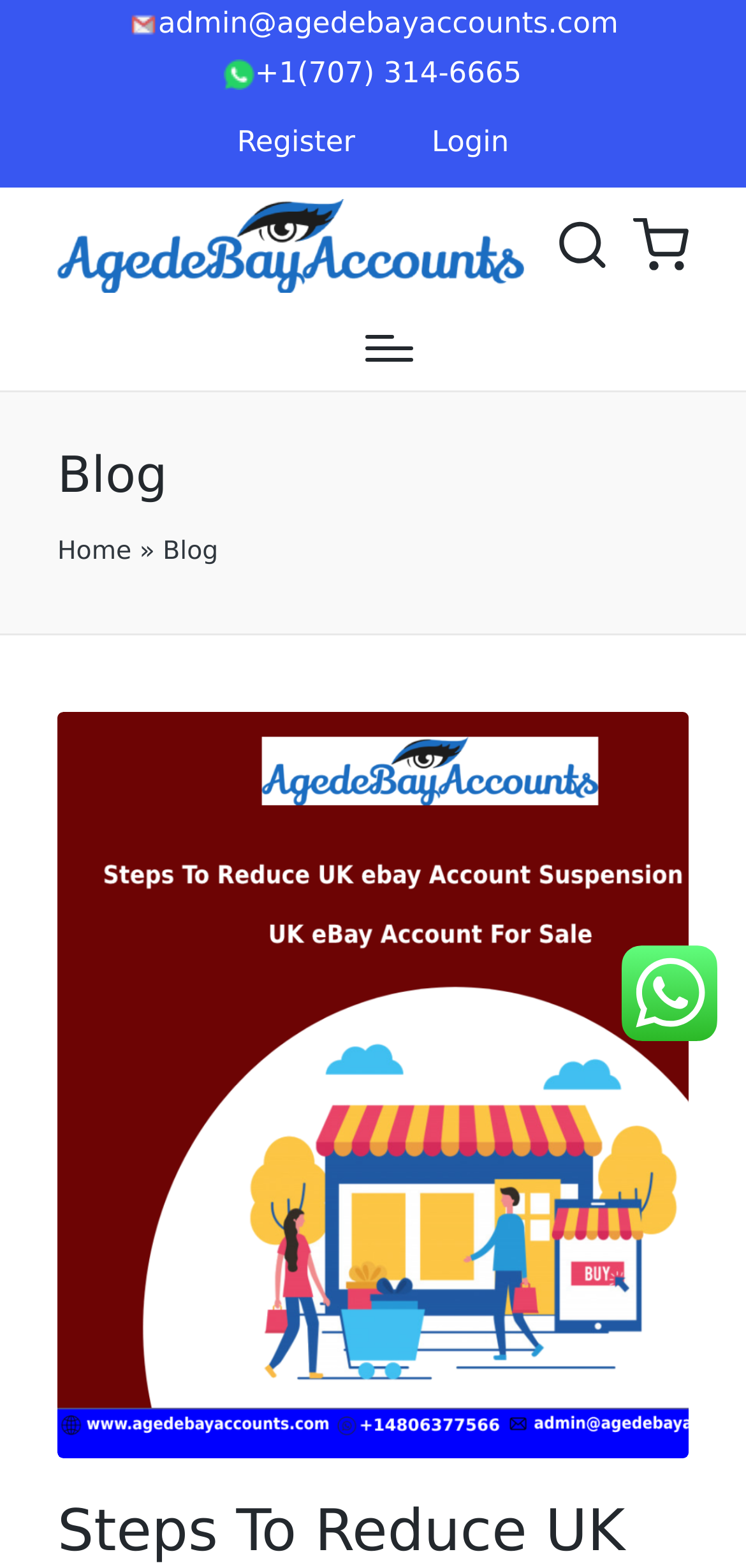Locate the bounding box coordinates of the element that should be clicked to execute the following instruction: "scroll to top".

[0.846, 0.78, 0.949, 0.829]